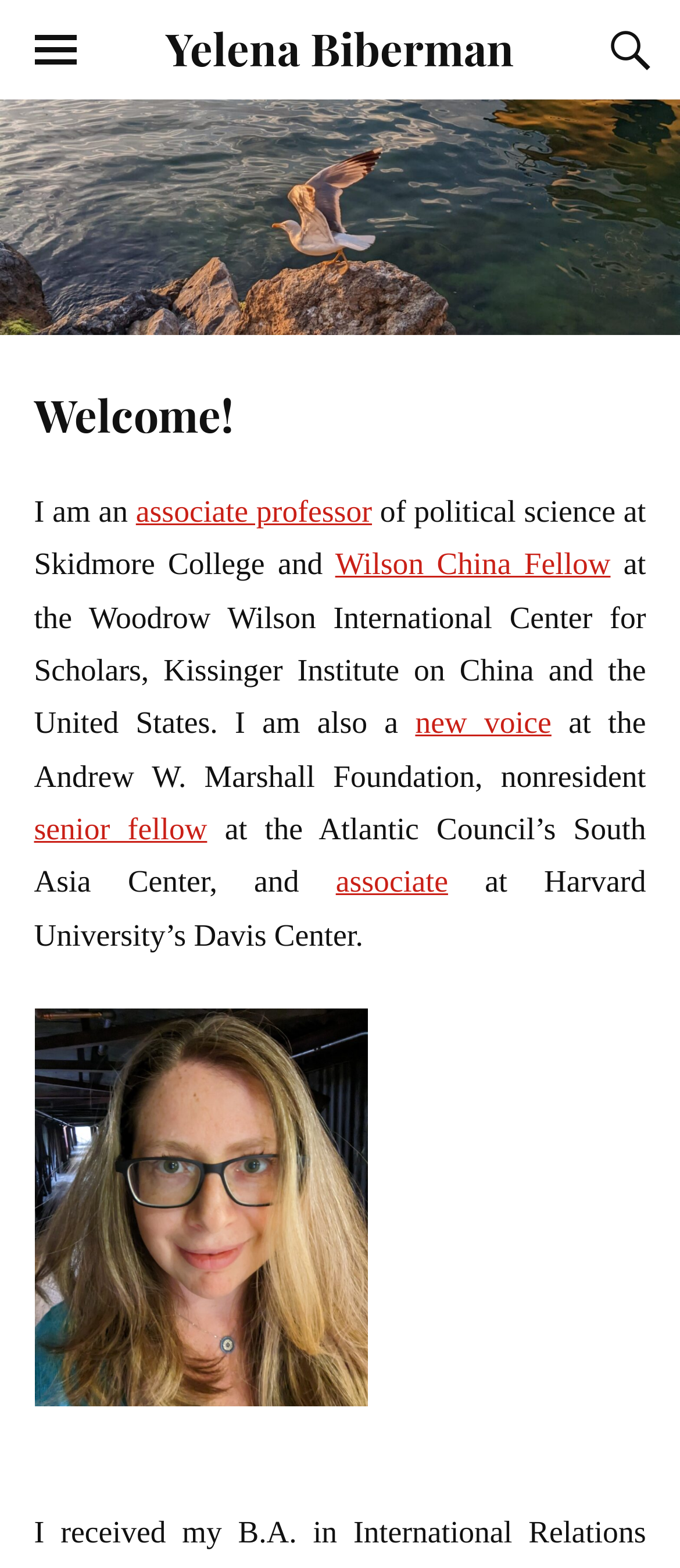What is the name of the university where Yelena Biberman is an associate?
From the image, provide a succinct answer in one word or a short phrase.

Harvard University